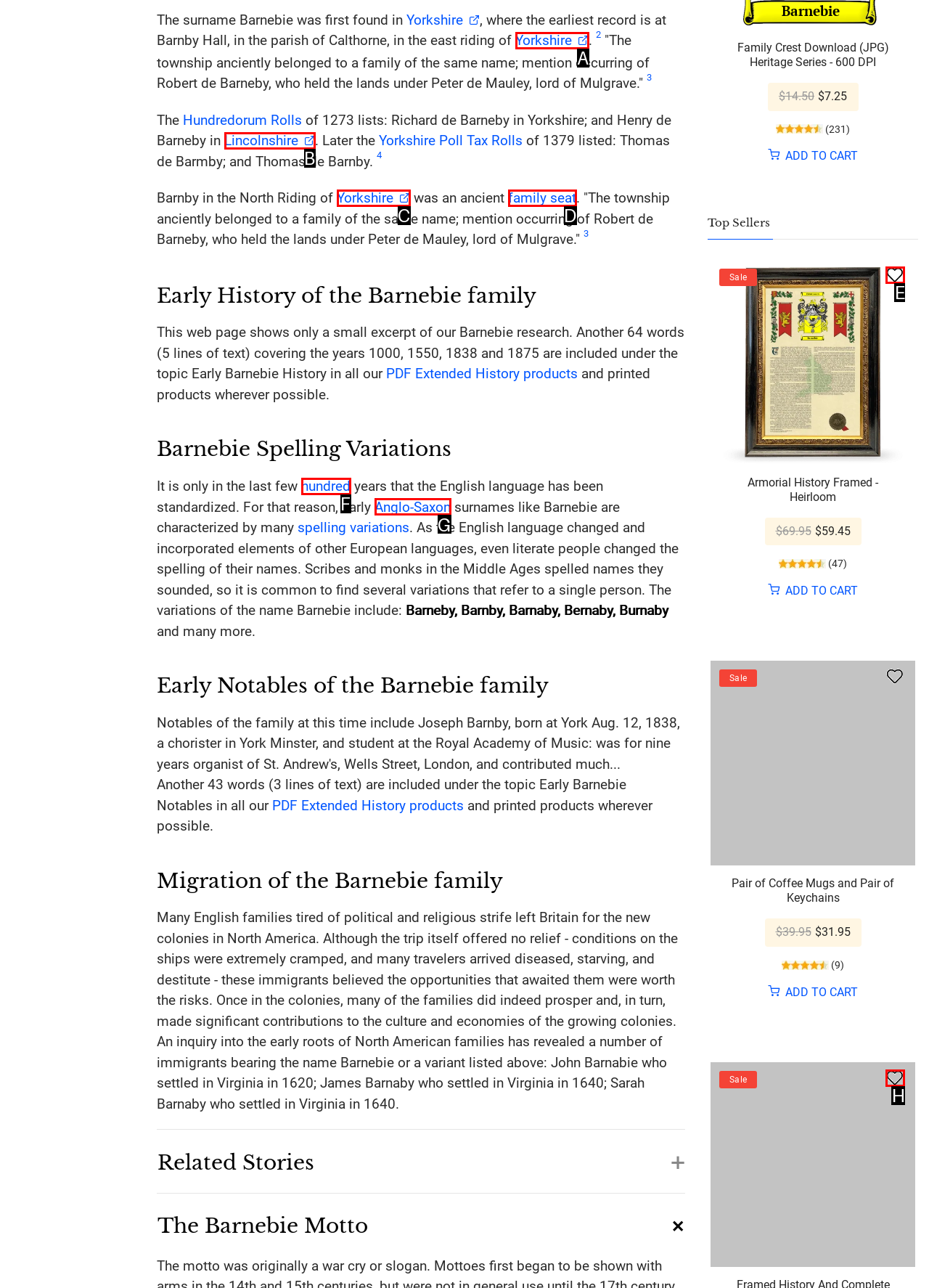Select the option that aligns with the description: Lincolnshire
Respond with the letter of the correct choice from the given options.

B